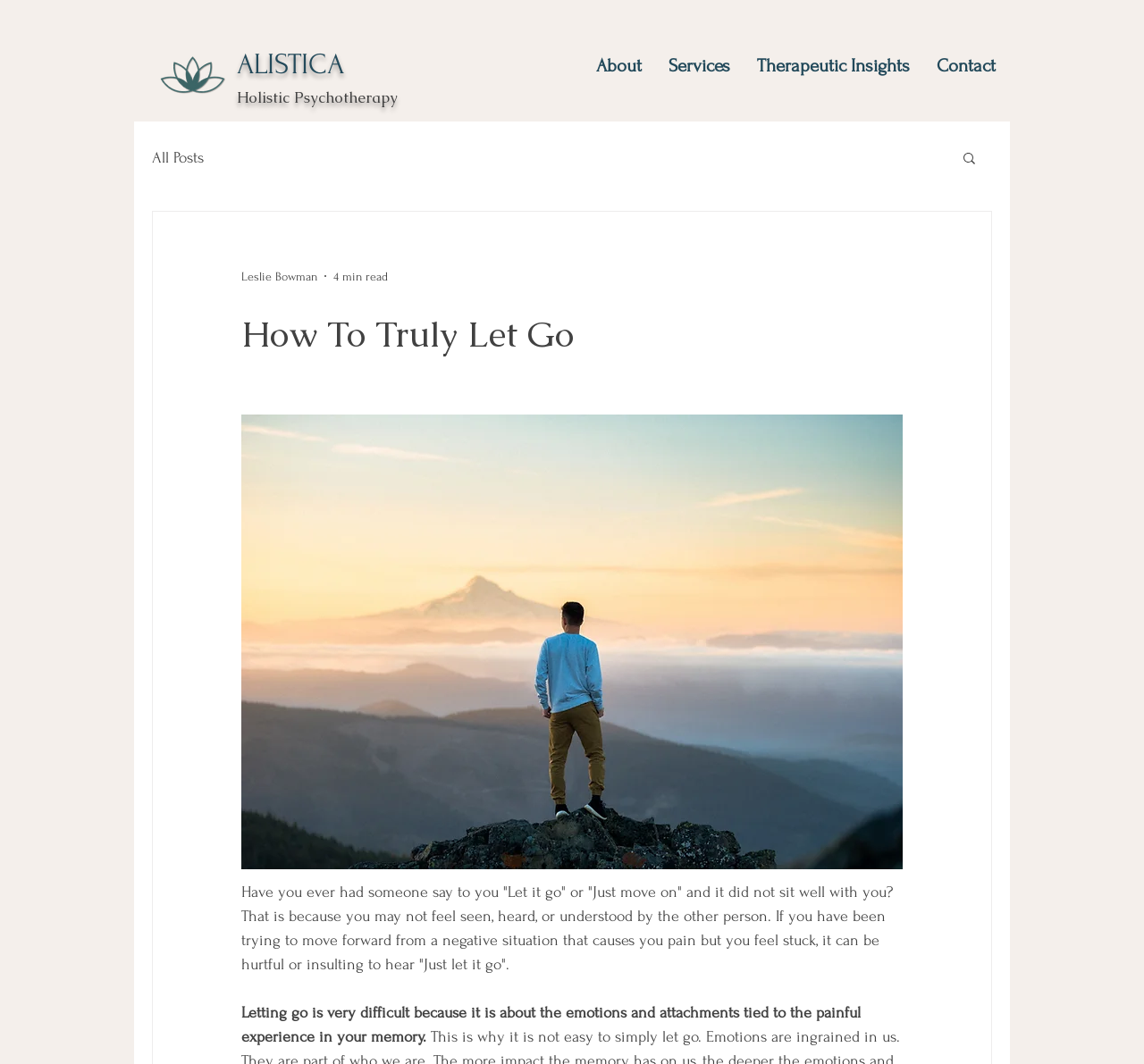Give a full account of the webpage's elements and their arrangement.

The webpage is about holistic psychotherapy, with a focus on the article "How To Truly Let Go". At the top left, there is an image, and next to it, a link to "ALISTICA". A navigation menu is located at the top center, with links to "About", "Services", "Therapeutic Insights", and "Contact". Below the navigation menu, a heading "Holistic Psychotherapy" is displayed.

On the left side, there is a secondary navigation menu related to the blog, with a link to "All Posts". A search button with a magnifying glass icon is located next to it. Below the search button, the author's name "Leslie Bowman" is displayed, along with a label indicating a 4-minute read.

The main article "How To Truly Let Go" is divided into sections. The title of the article is displayed prominently, followed by a brief introduction that discusses the frustration of being told to "let it go" when someone doesn't understand your pain. The article then explains that letting go is difficult due to the emotions and attachments tied to painful experiences in one's memory.